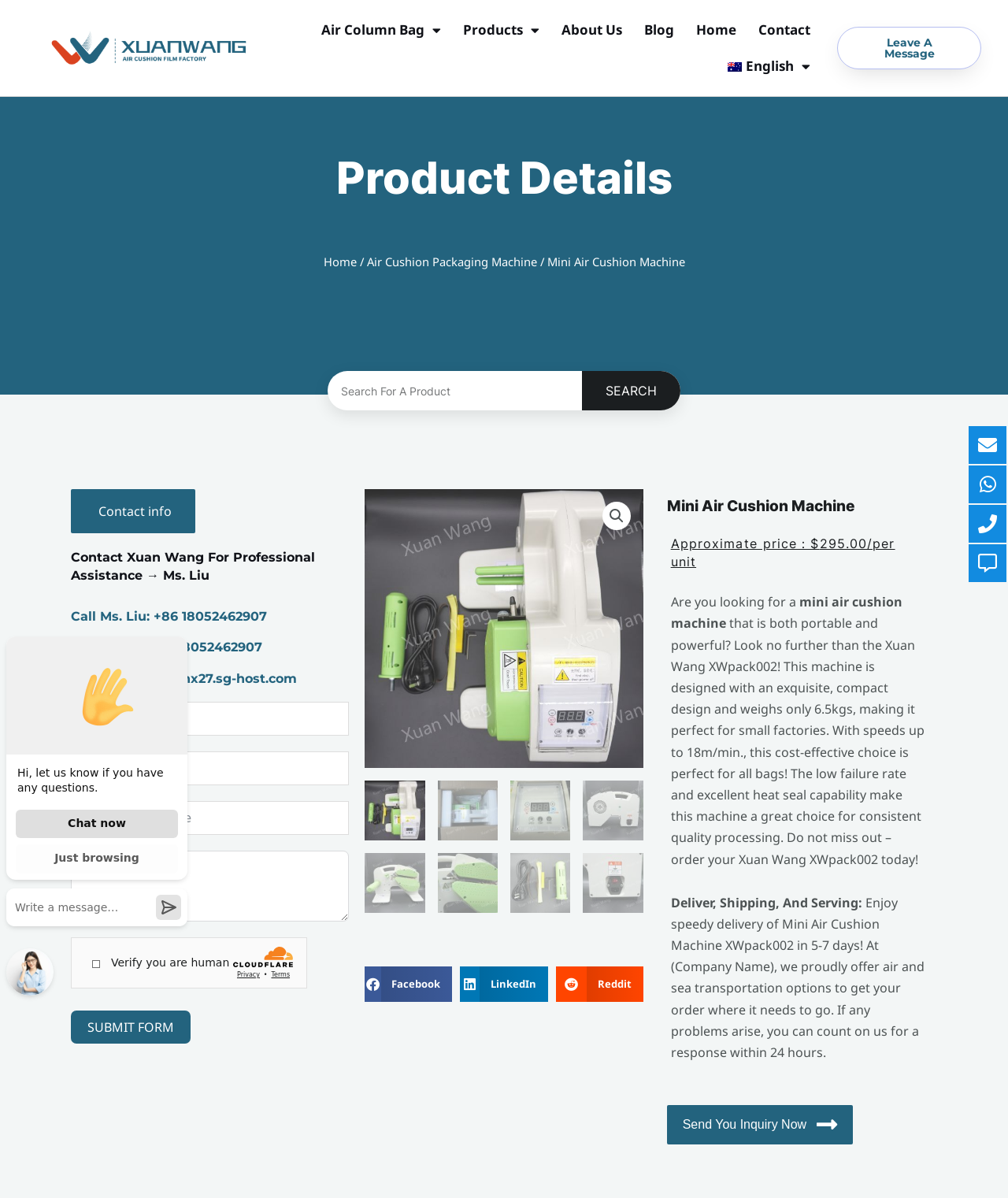Find the bounding box coordinates of the element's region that should be clicked in order to follow the given instruction: "Share on Facebook". The coordinates should consist of four float numbers between 0 and 1, i.e., [left, top, right, bottom].

[0.362, 0.807, 0.449, 0.836]